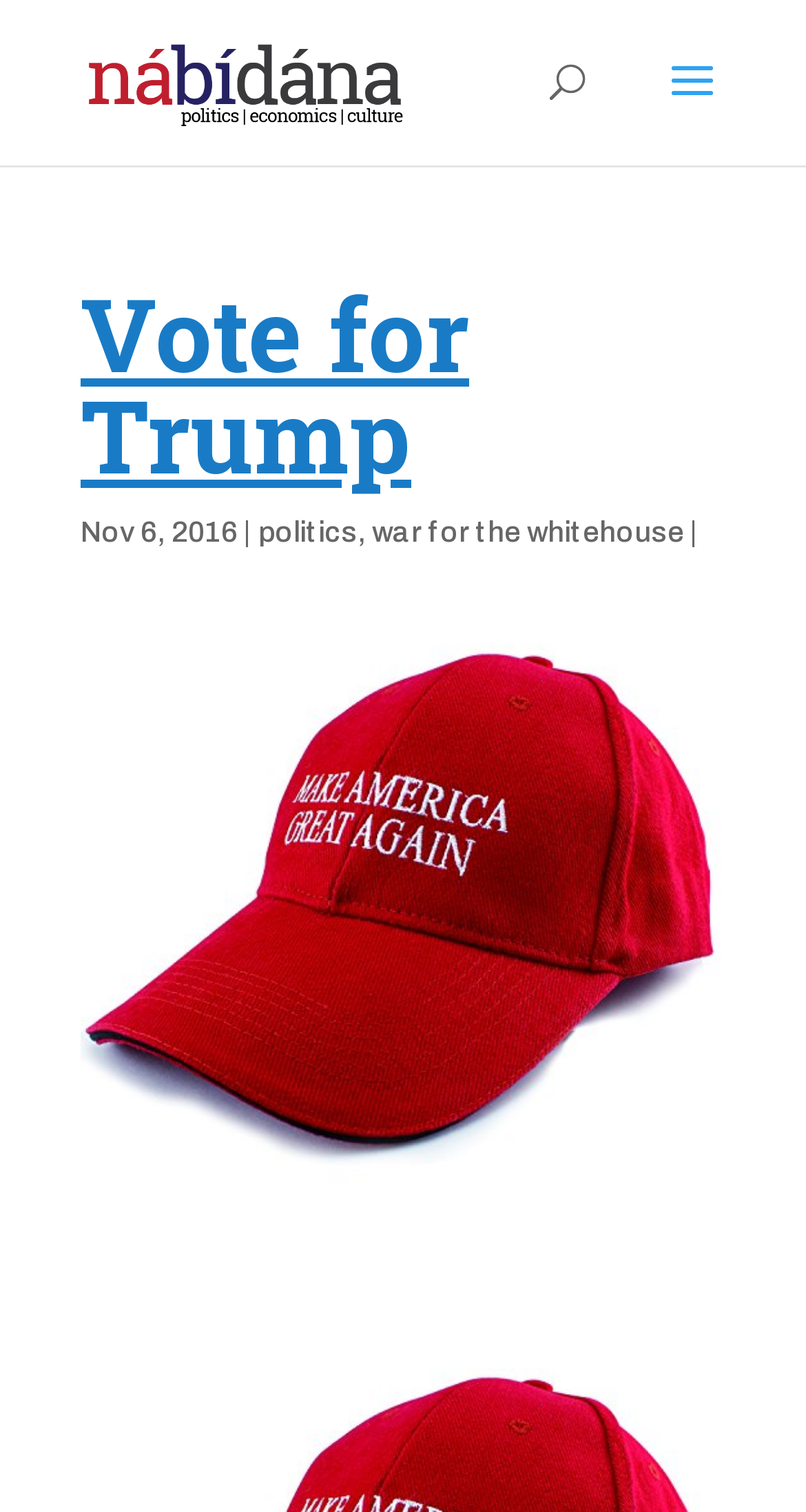Based on what you see in the screenshot, provide a thorough answer to this question: How many links are below the main heading?

I counted the links below the main heading 'Vote for Trump' and found three links: 'politics', 'war for the white house', and 'nábídána.com'.